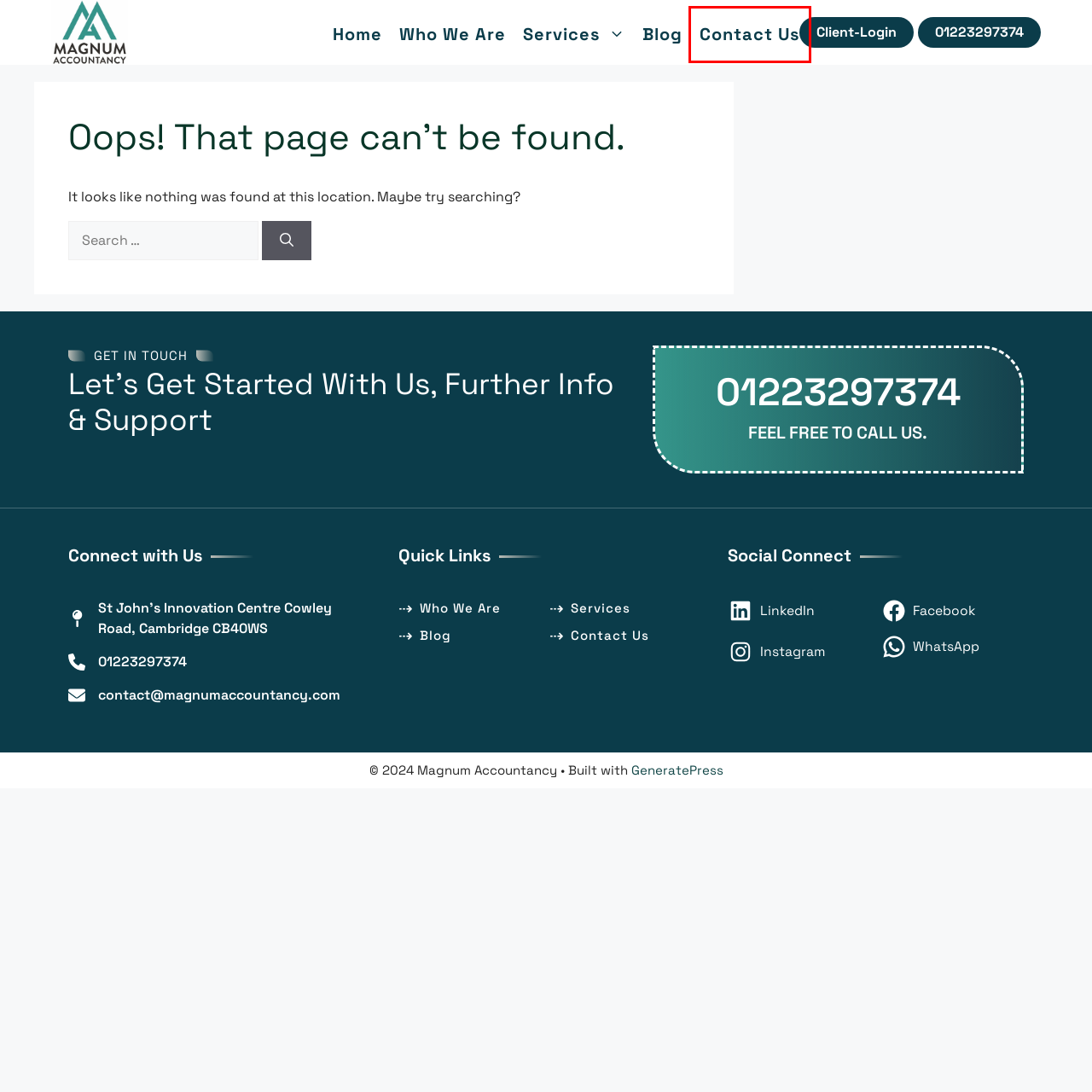You are provided with a screenshot of a webpage that has a red bounding box highlighting a UI element. Choose the most accurate webpage description that matches the new webpage after clicking the highlighted element. Here are your choices:
A. Who We Are – Magnum Accountancy
B. Limited Company Accountancy – Magnum Accountancy
C. Magnum Accountancy – Leading in Innovation and Financial Expertise
D. Services – Magnum Accountancy
E. Blog – Magnum Accountancy
F. Contact us – Magnum Accountancy
G. Client Portal
H. Bookkeeping – Magnum Accountancy

F